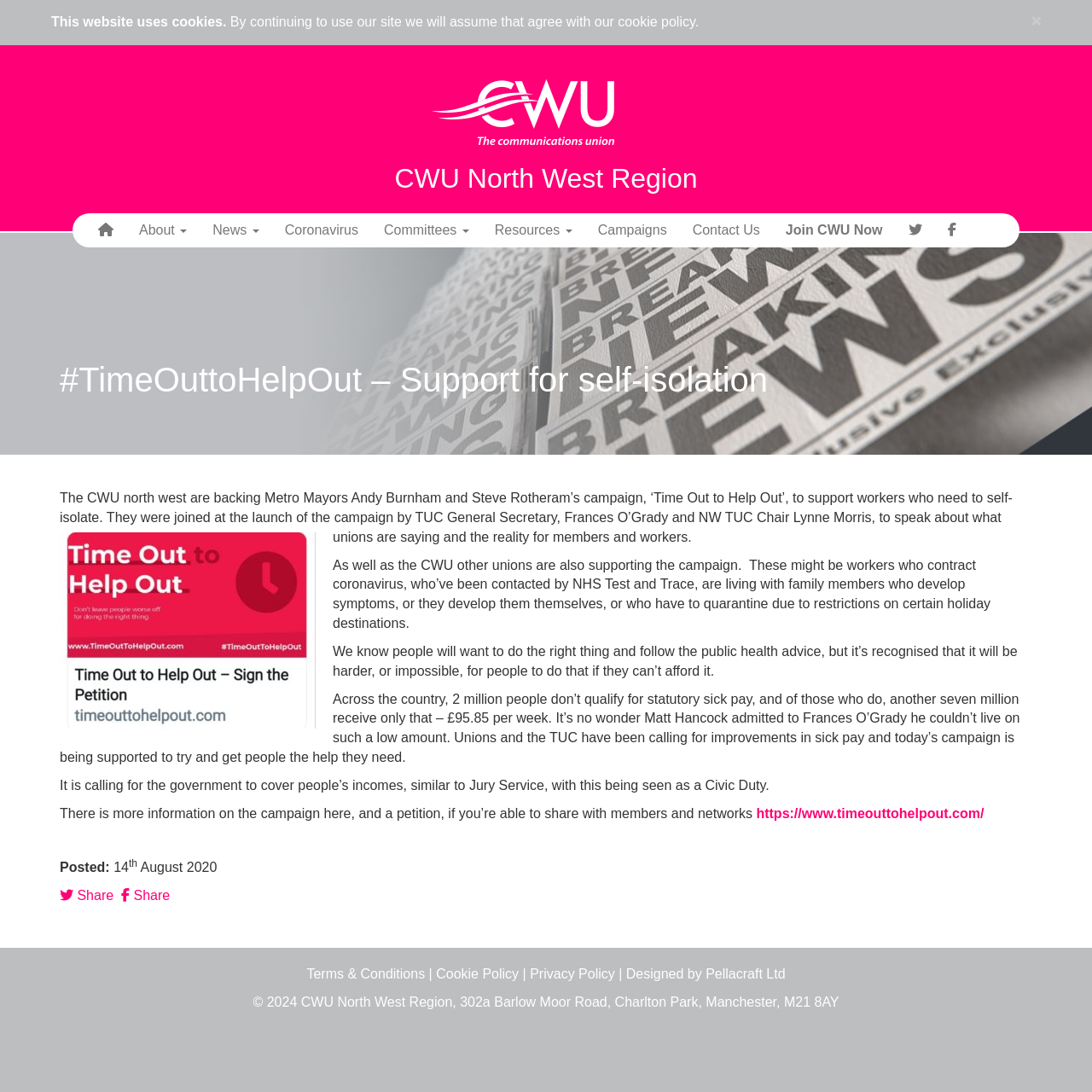Analyze the image and answer the question with as much detail as possible: 
What is the name of the region?

I found the answer by looking at the heading element with the text 'CWU North West Region' which is located at the top of the webpage.